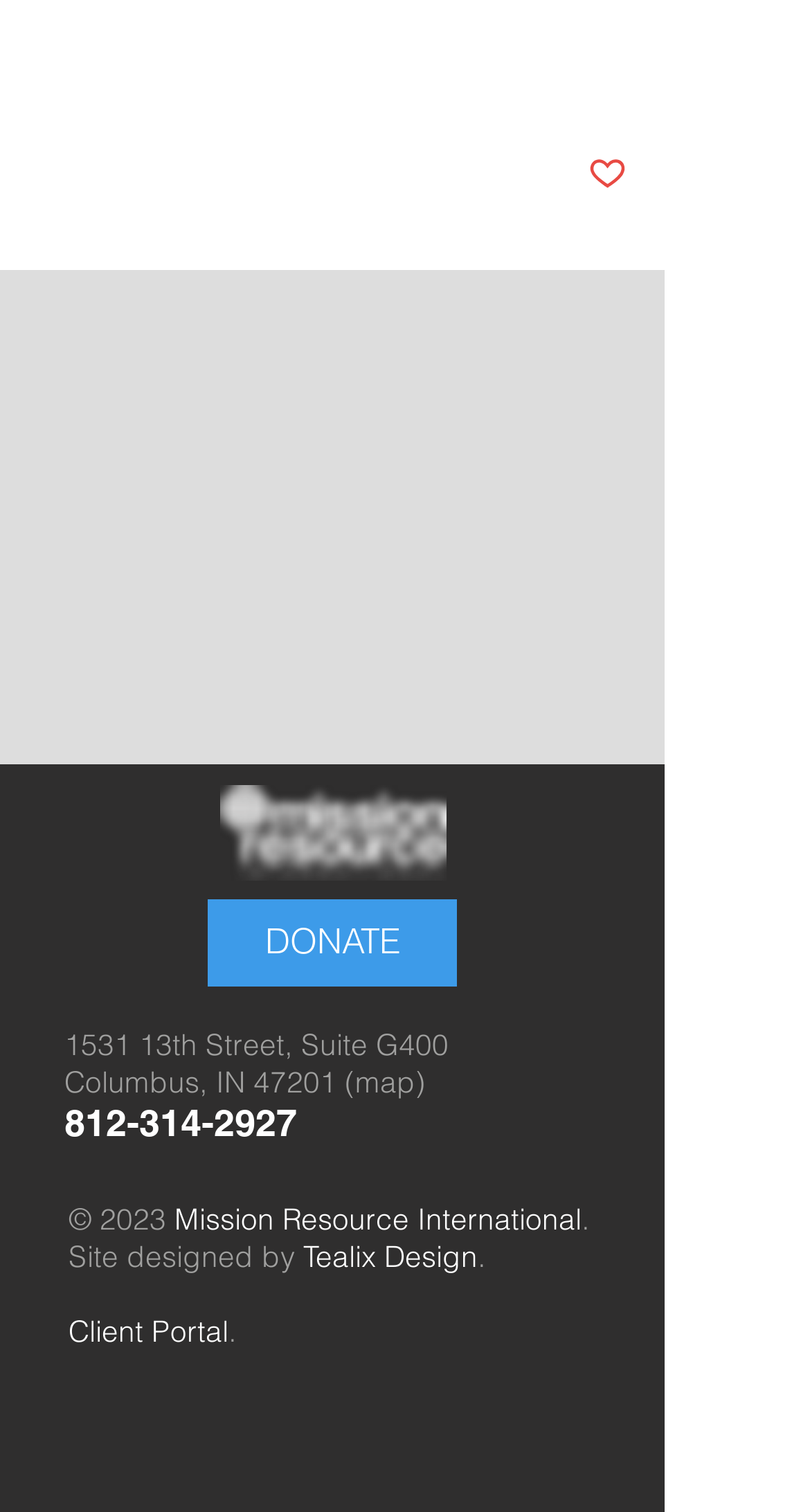Respond with a single word or phrase:
What is the address?

1531 13th Street, Suite G400, Columbus, IN 47201